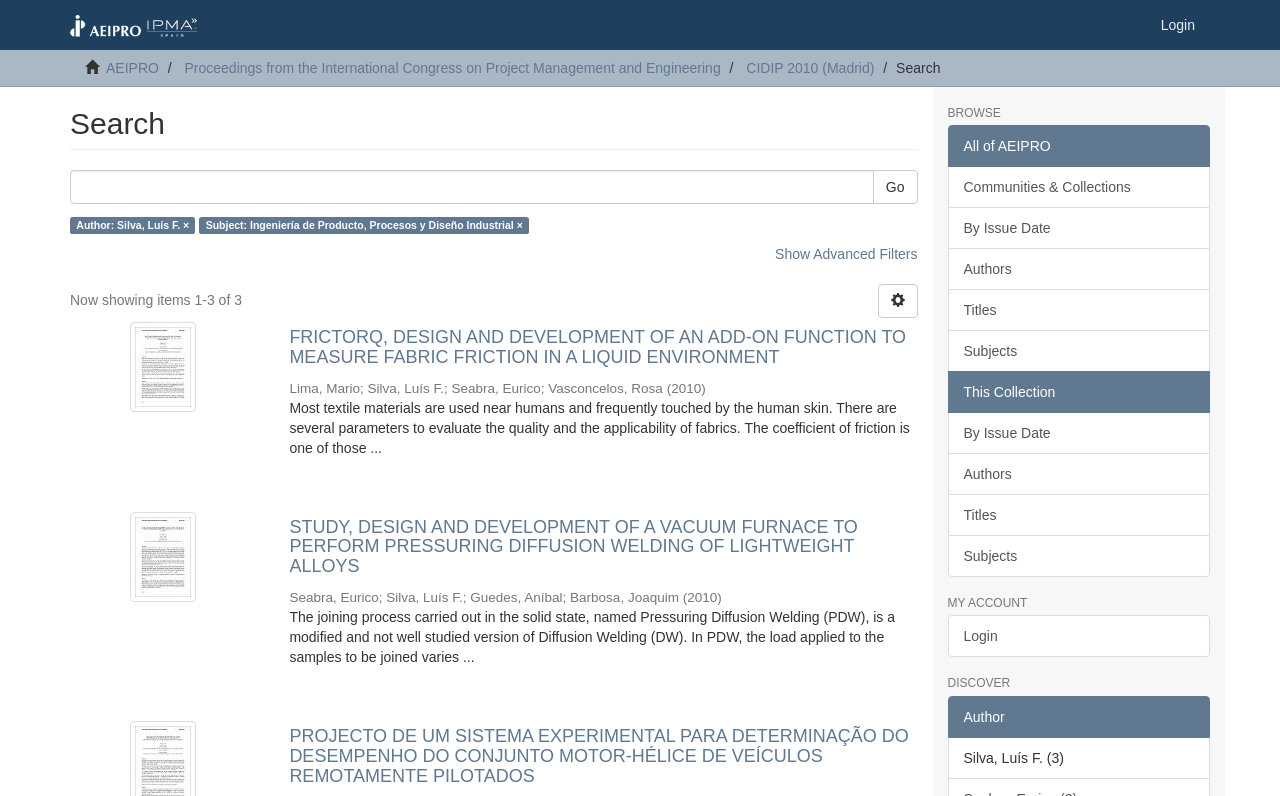Please give a succinct answer to the question in one word or phrase:
What is the login status of the user?

Not logged in